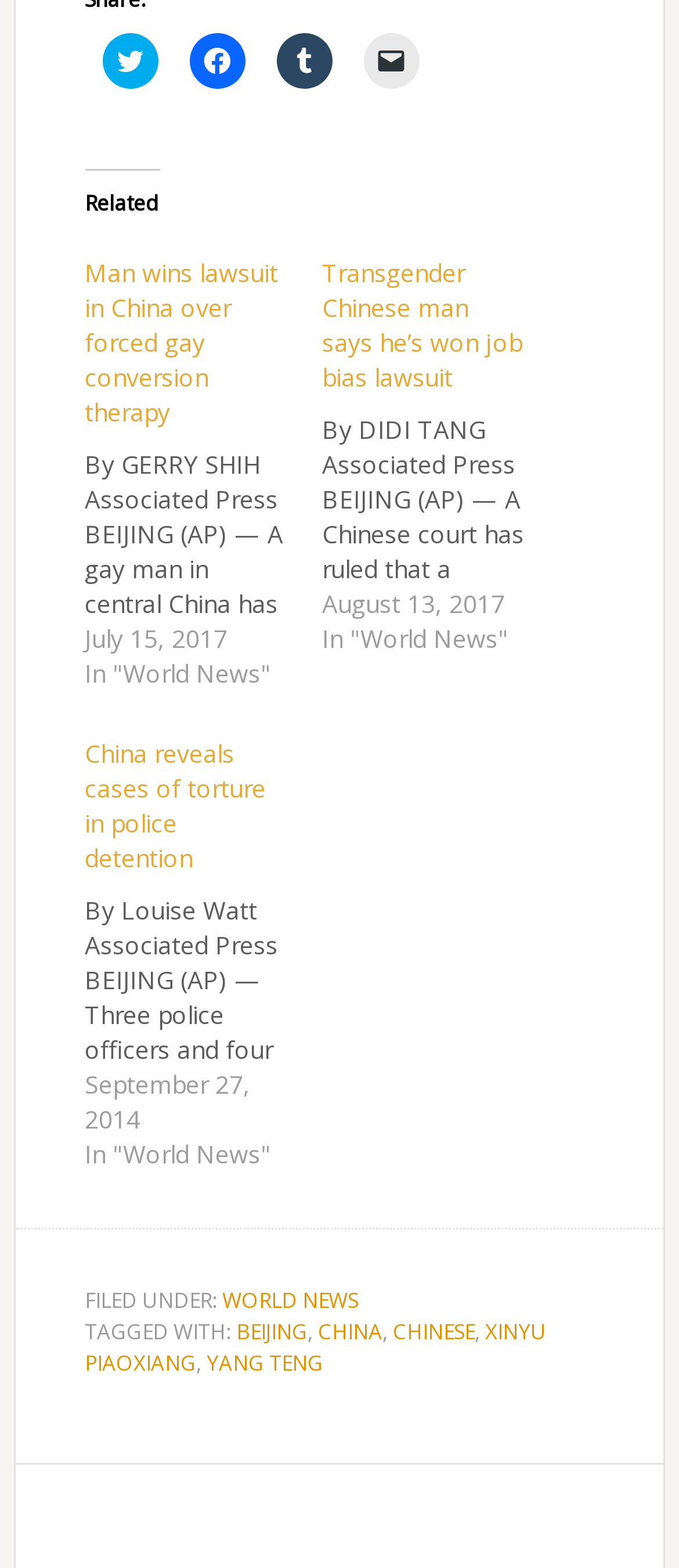Locate the bounding box coordinates of the area to click to fulfill this instruction: "Read news in 'World News'". The bounding box should be presented as four float numbers between 0 and 1, in the order [left, top, right, bottom].

[0.125, 0.819, 0.328, 0.838]